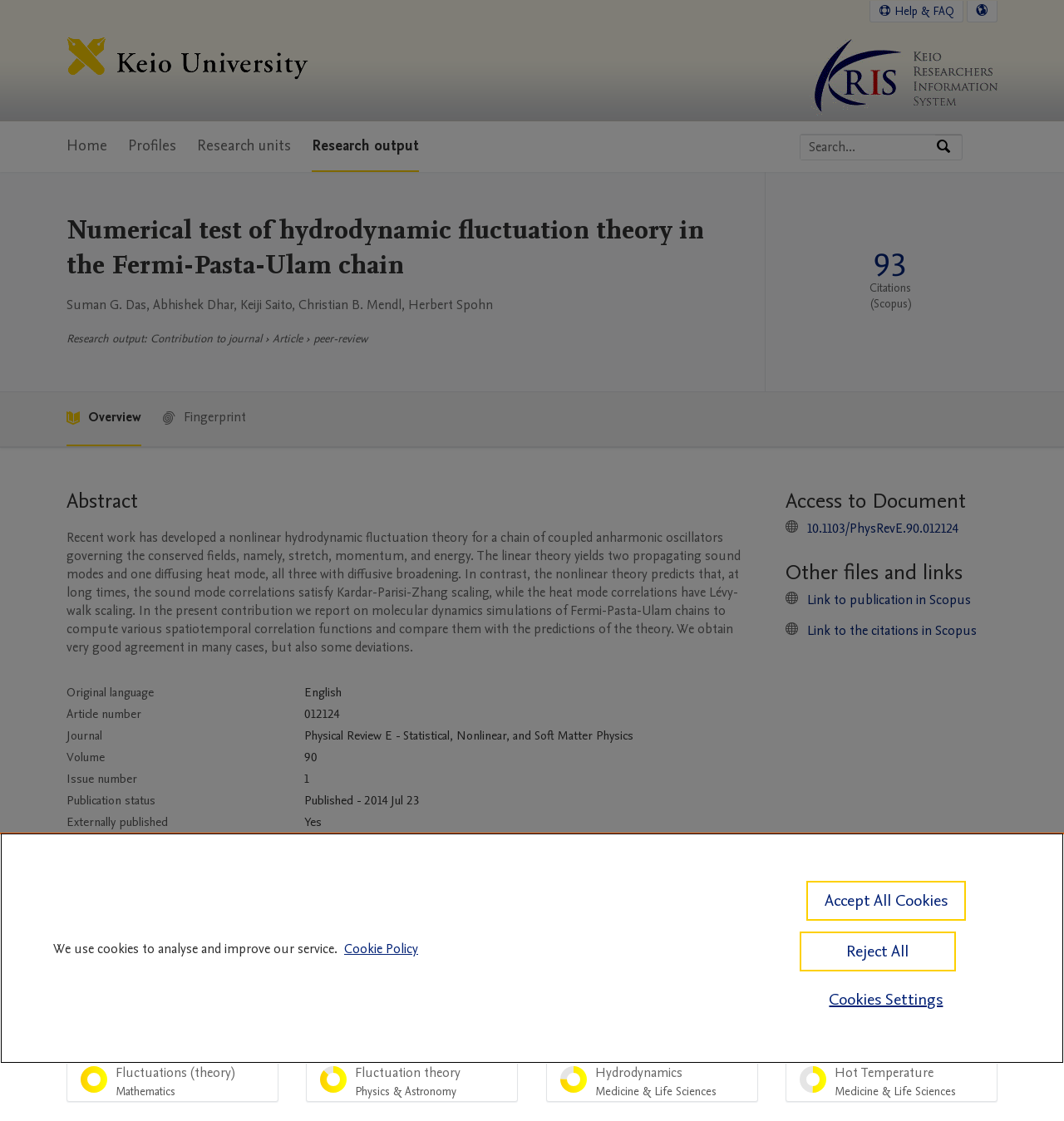Determine the bounding box coordinates of the element's region needed to click to follow the instruction: "Search by expertise, name or affiliation". Provide these coordinates as four float numbers between 0 and 1, formatted as [left, top, right, bottom].

[0.752, 0.12, 0.879, 0.142]